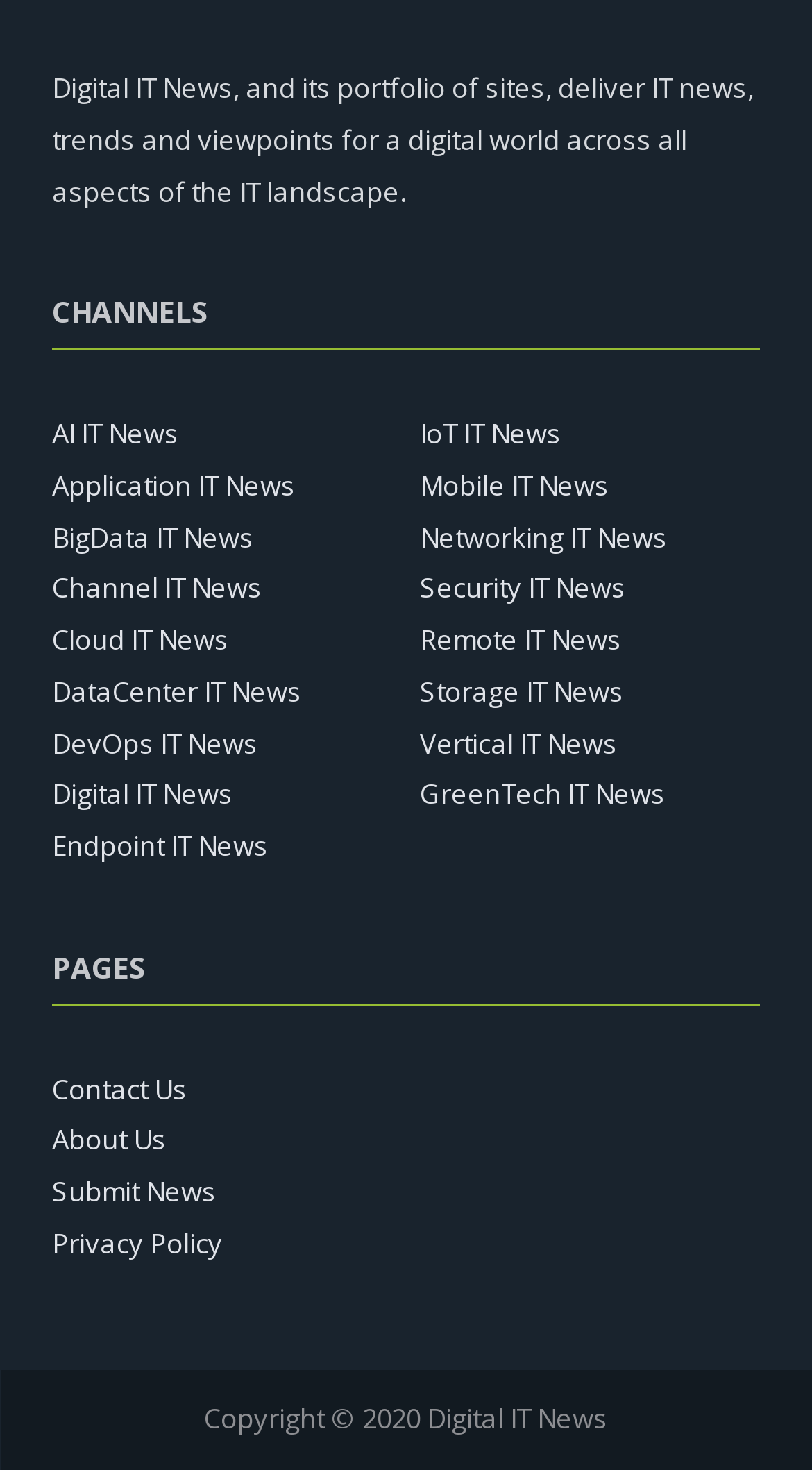What is the last item in the 'CHANNELS' section?
Respond with a short answer, either a single word or a phrase, based on the image.

GreenTech IT News